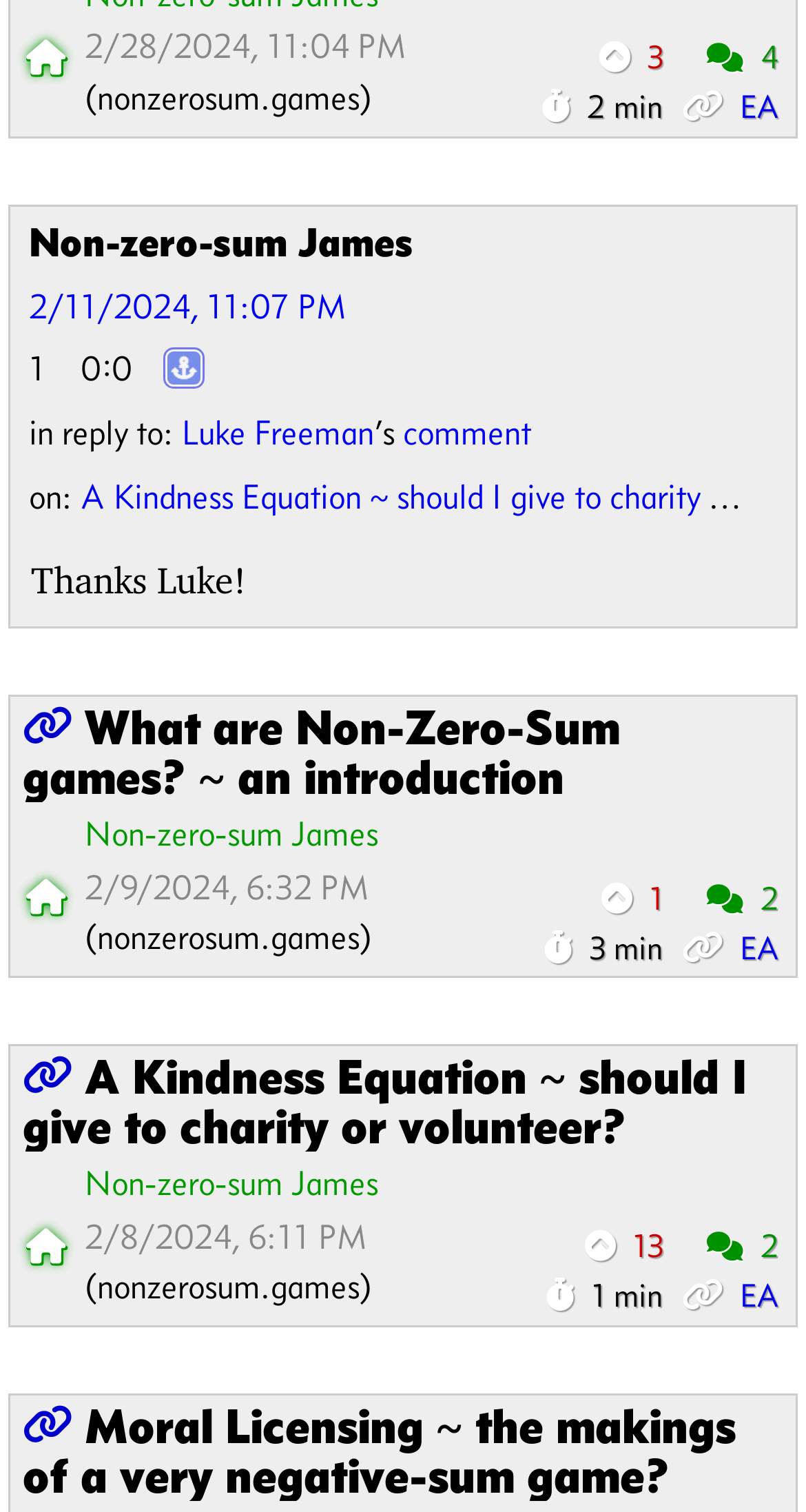Please mark the bounding box coordinates of the area that should be clicked to carry out the instruction: "Click on the username 'Non-zero-sum James'".

[0.105, 0.536, 0.574, 0.567]